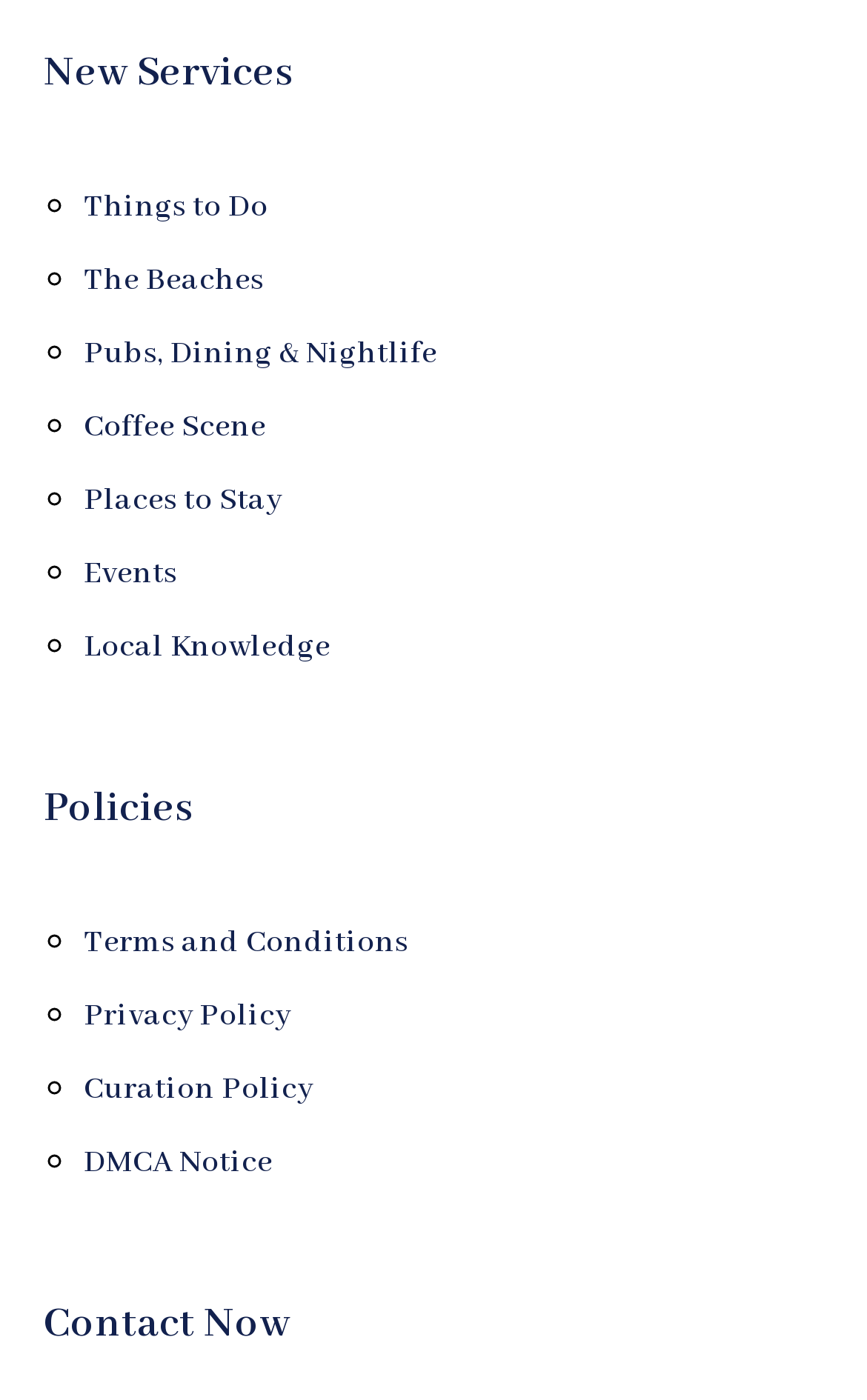Using the provided element description "Terms and Conditions", determine the bounding box coordinates of the UI element.

[0.096, 0.659, 0.471, 0.688]